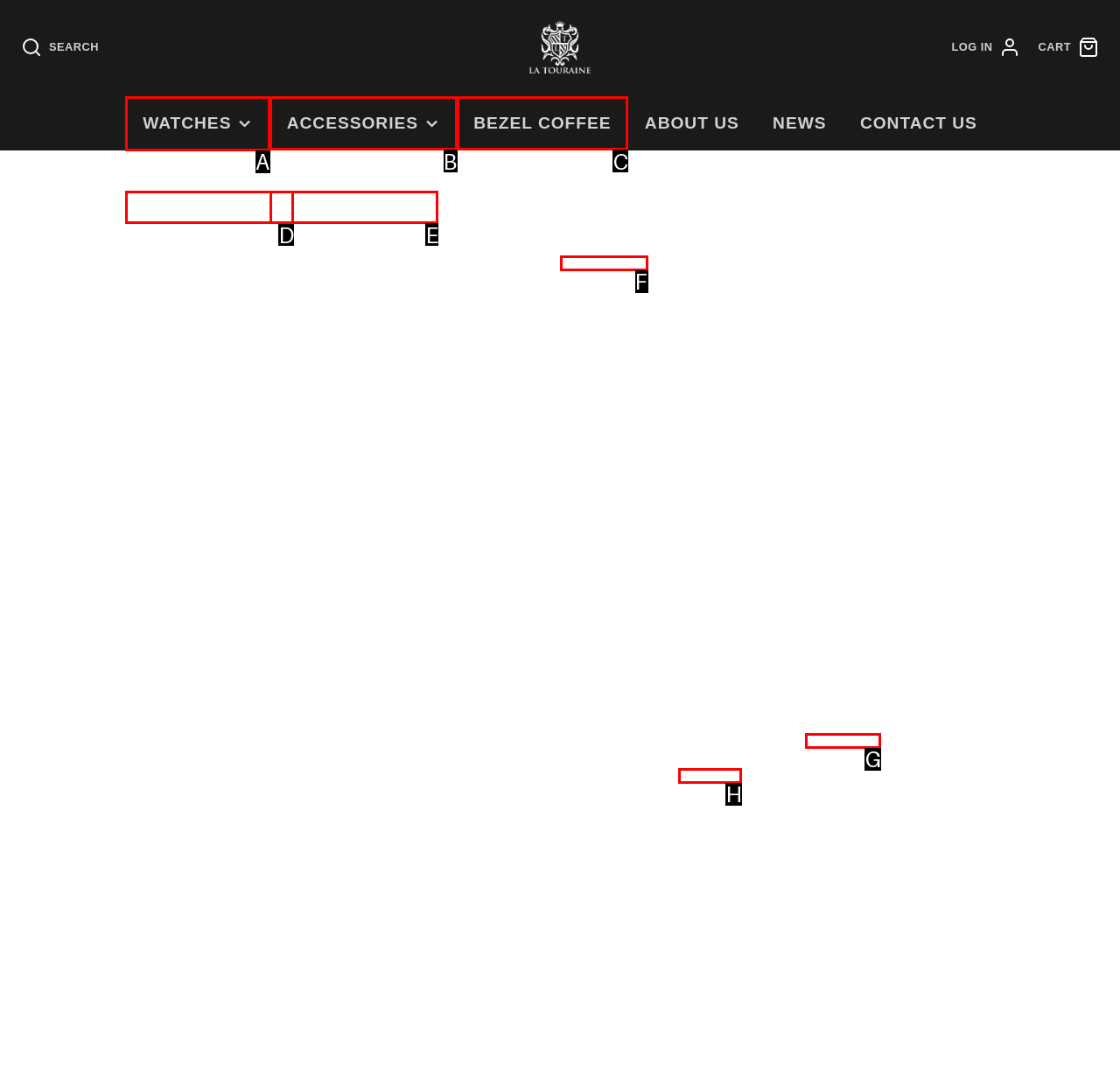Select the option I need to click to accomplish this task: View watches
Provide the letter of the selected choice from the given options.

A